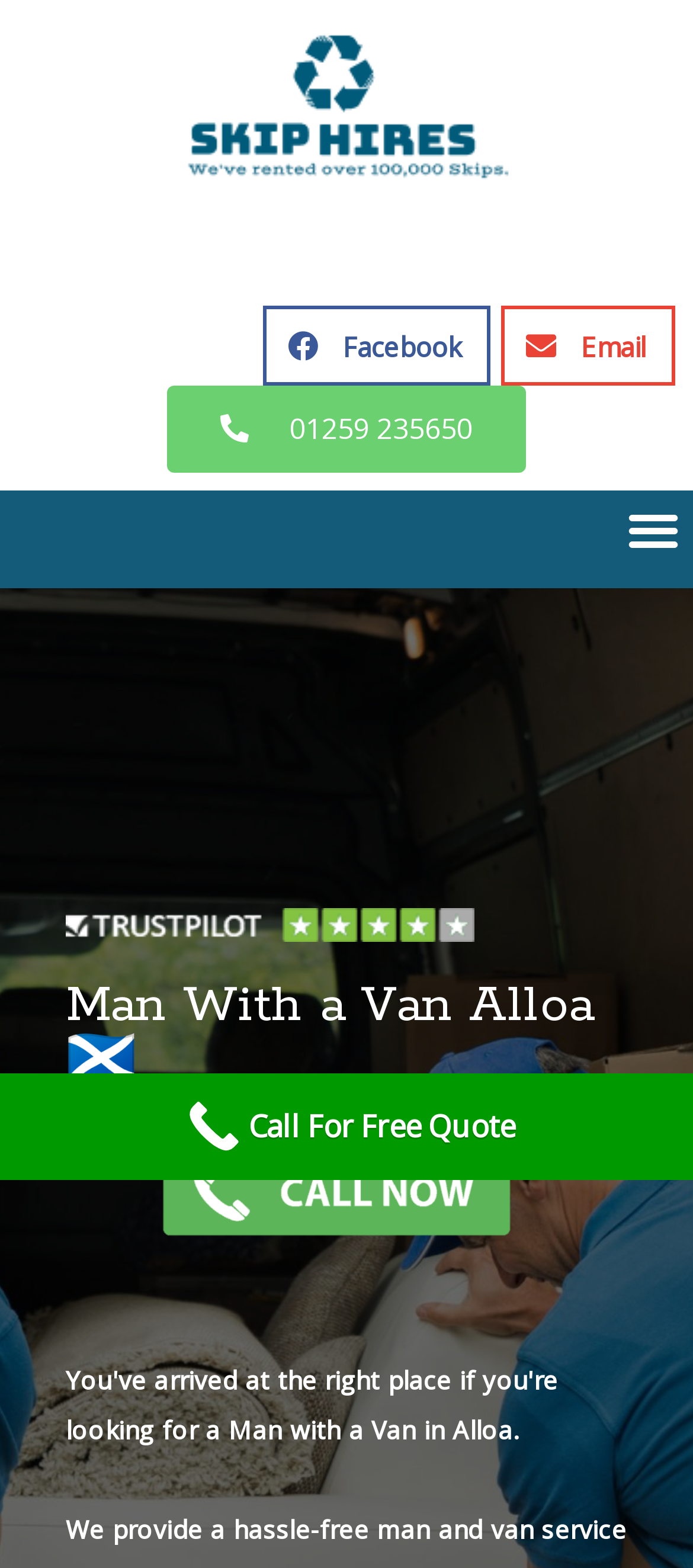Explain the webpage's layout and main content in detail.

The webpage is about Man with a Van Alloa and Skip Hire Alloa Ltd. At the top left, there is a logo of Skip Hire Alloa Ltd. Below the logo, there are two buttons, "Share on facebook" and "Share on email", with their respective labels "Facebook" and "Email" next to them. To the right of these buttons, there is a phone number "01259 235650" displayed as a link.

On the top right, there is a "Menu Toggle" button. Below the phone number, there is an image of Trust Pilot, a review platform. Next to the Trust Pilot image, there is a heading "Man With a Van Alloa" with a Scottish flag emoji. Below the heading, there is a "call now" link with a phone icon. 

At the bottom of the page, there is a prominent call-to-action link "Call For Free Quote" that spans the entire width of the page.